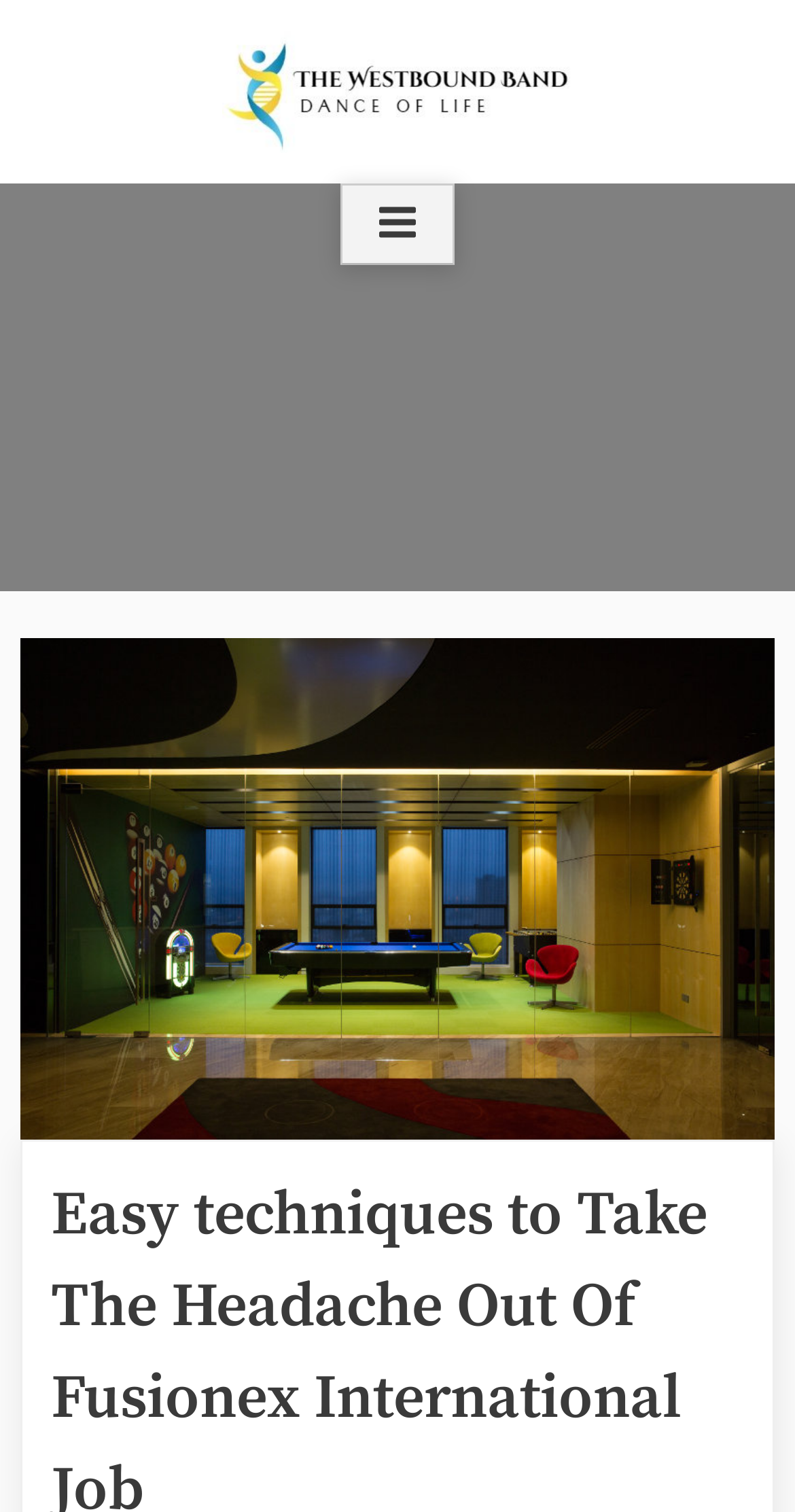What is the title or heading displayed on the webpage?

Easy techniques to Take The Headache Out Of Fusionex International Job